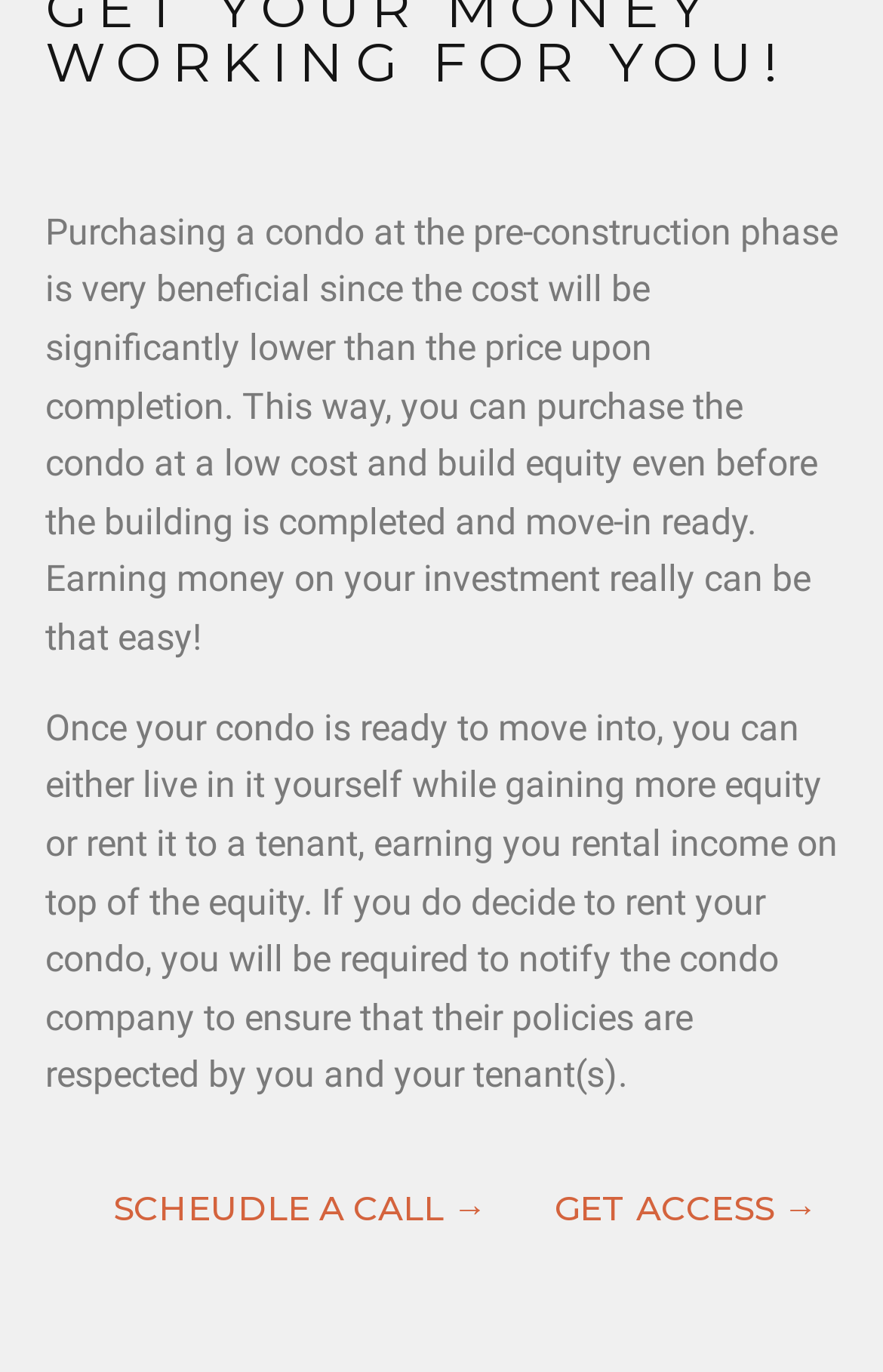Determine the bounding box for the UI element as described: "scheudle a call →". The coordinates should be represented as four float numbers between 0 and 1, formatted as [left, top, right, bottom].

[0.051, 0.869, 0.551, 0.893]